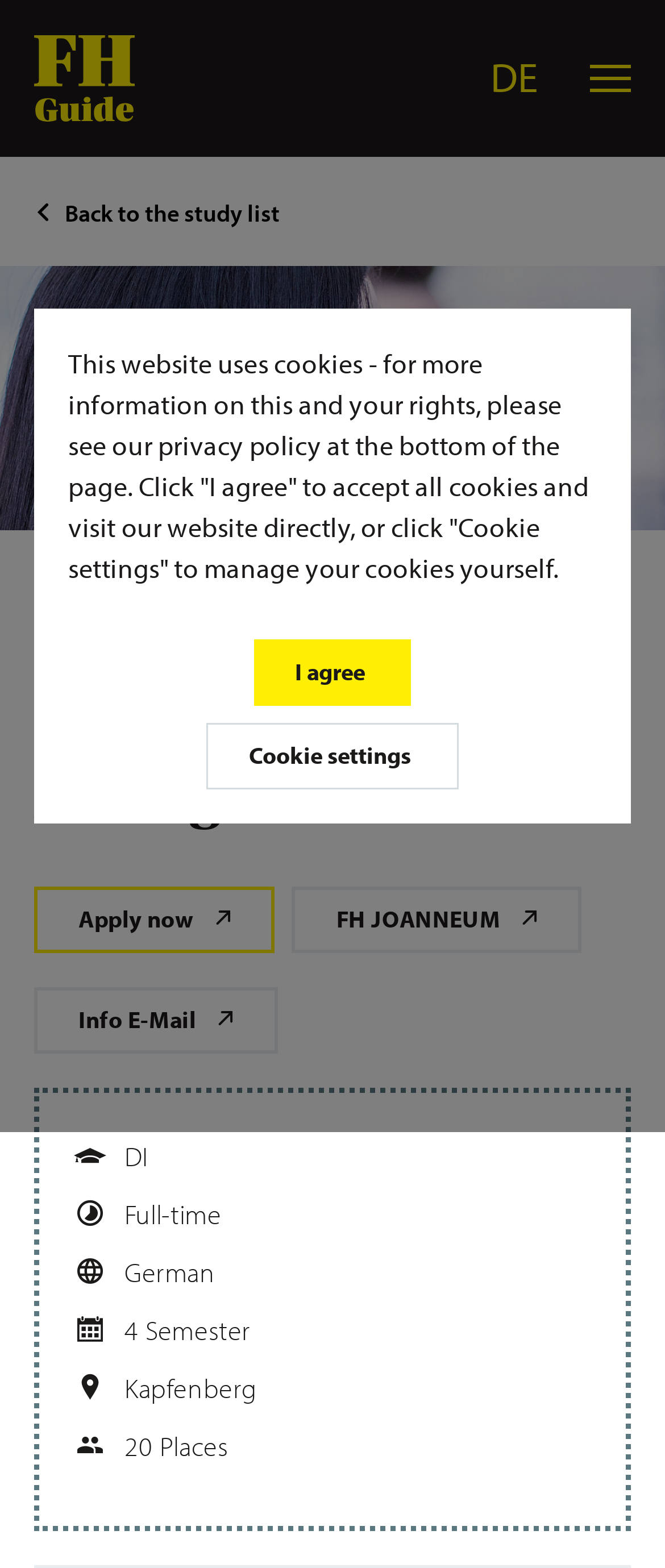How many places are available for the study program?
Refer to the image and provide a one-word or short phrase answer.

20 Places